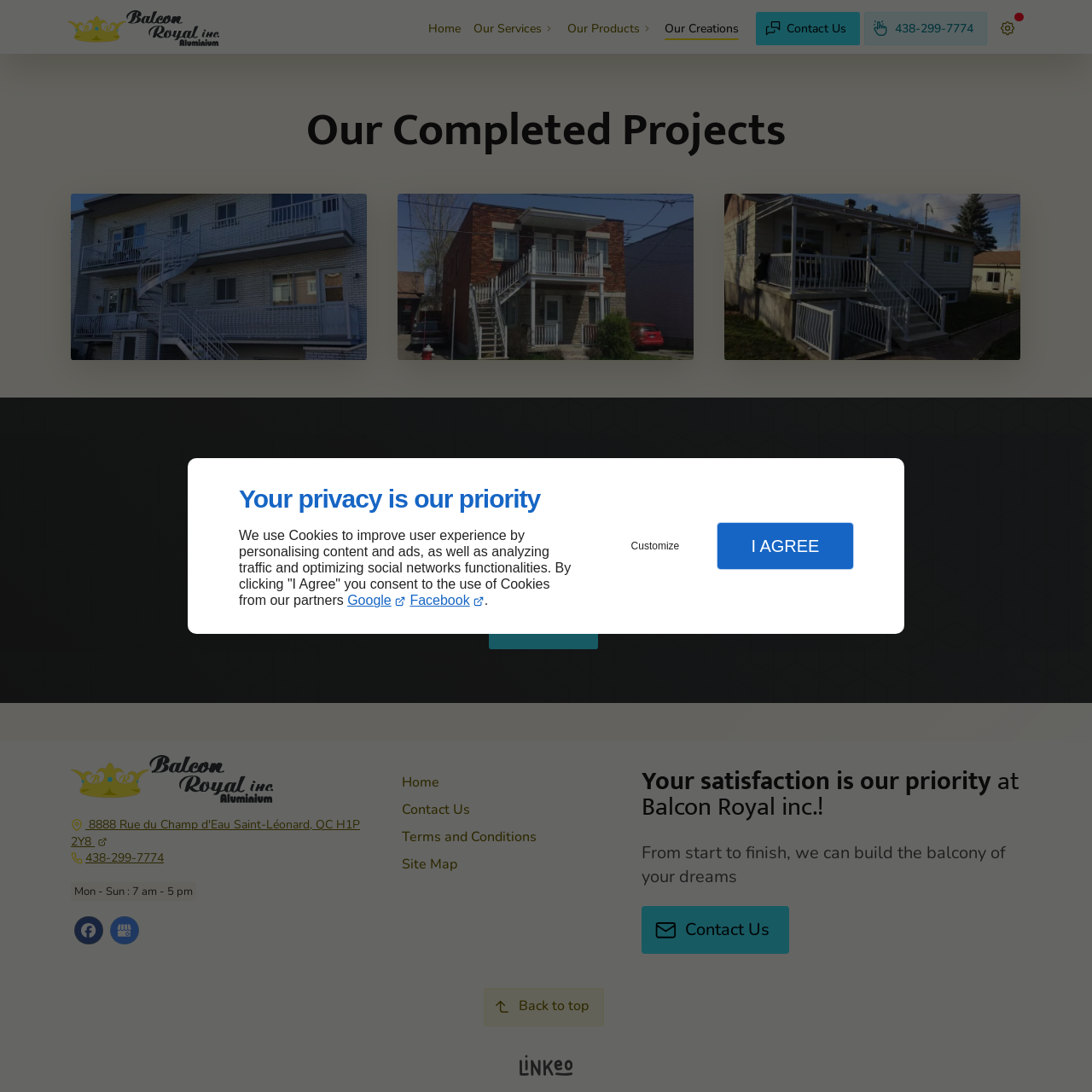What is the company's area of specialization?
Please examine the image within the red bounding box and provide a comprehensive answer based on the visual details you observe.

The caption states that Balcon Royal Inc. is known for its specialization in home improvement, particularly in enhancing outdoor spaces with stylish and functional balconies, which indicates that their primary area of expertise is home improvement.